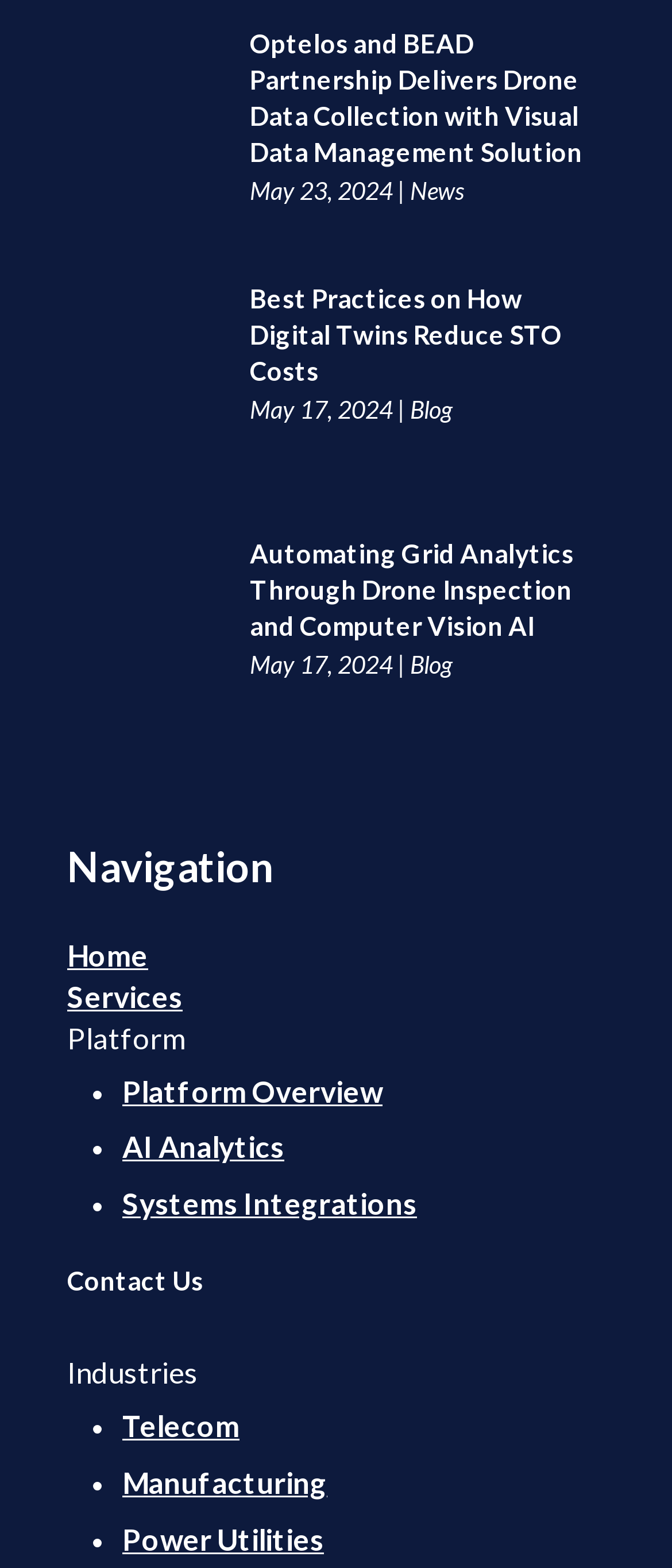How many articles are on this webpage?
Use the screenshot to answer the question with a single word or phrase.

3